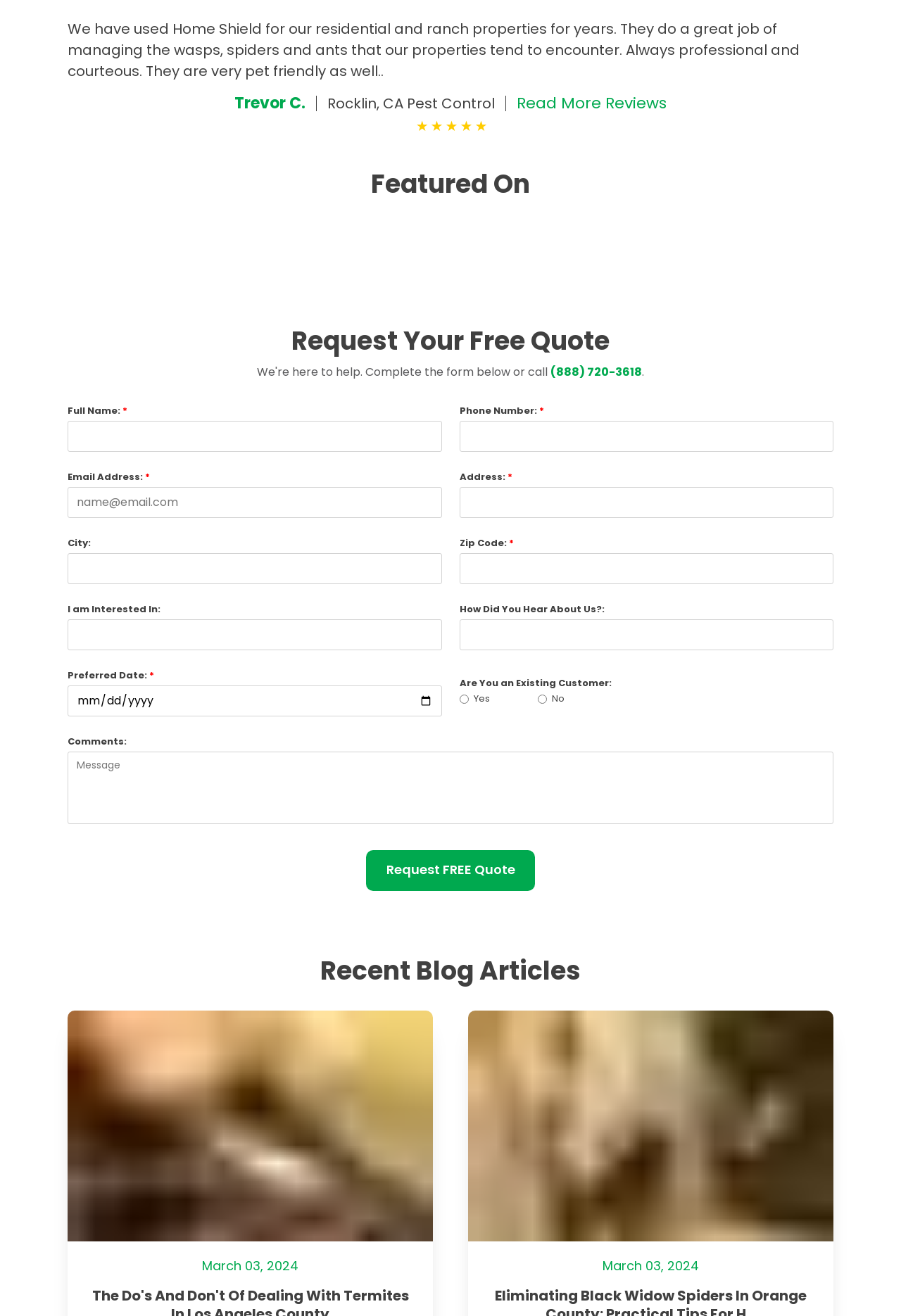Determine the bounding box coordinates for the clickable element to execute this instruction: "Read more reviews". Provide the coordinates as four float numbers between 0 and 1, i.e., [left, top, right, bottom].

[0.573, 0.073, 0.74, 0.084]